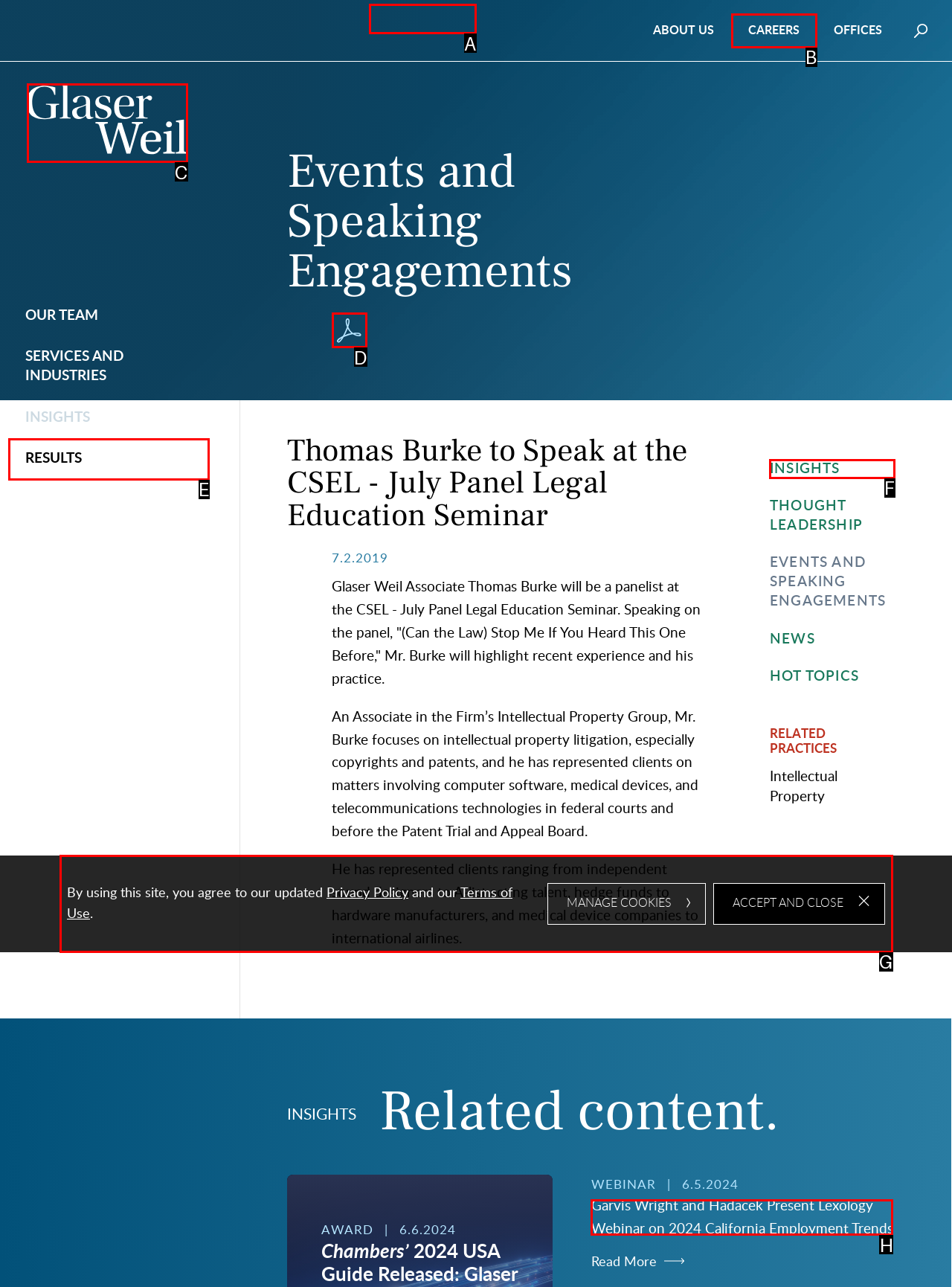Find the appropriate UI element to complete the task: Read more about Garvis Wright and Hadacek's webinar. Indicate your choice by providing the letter of the element.

H